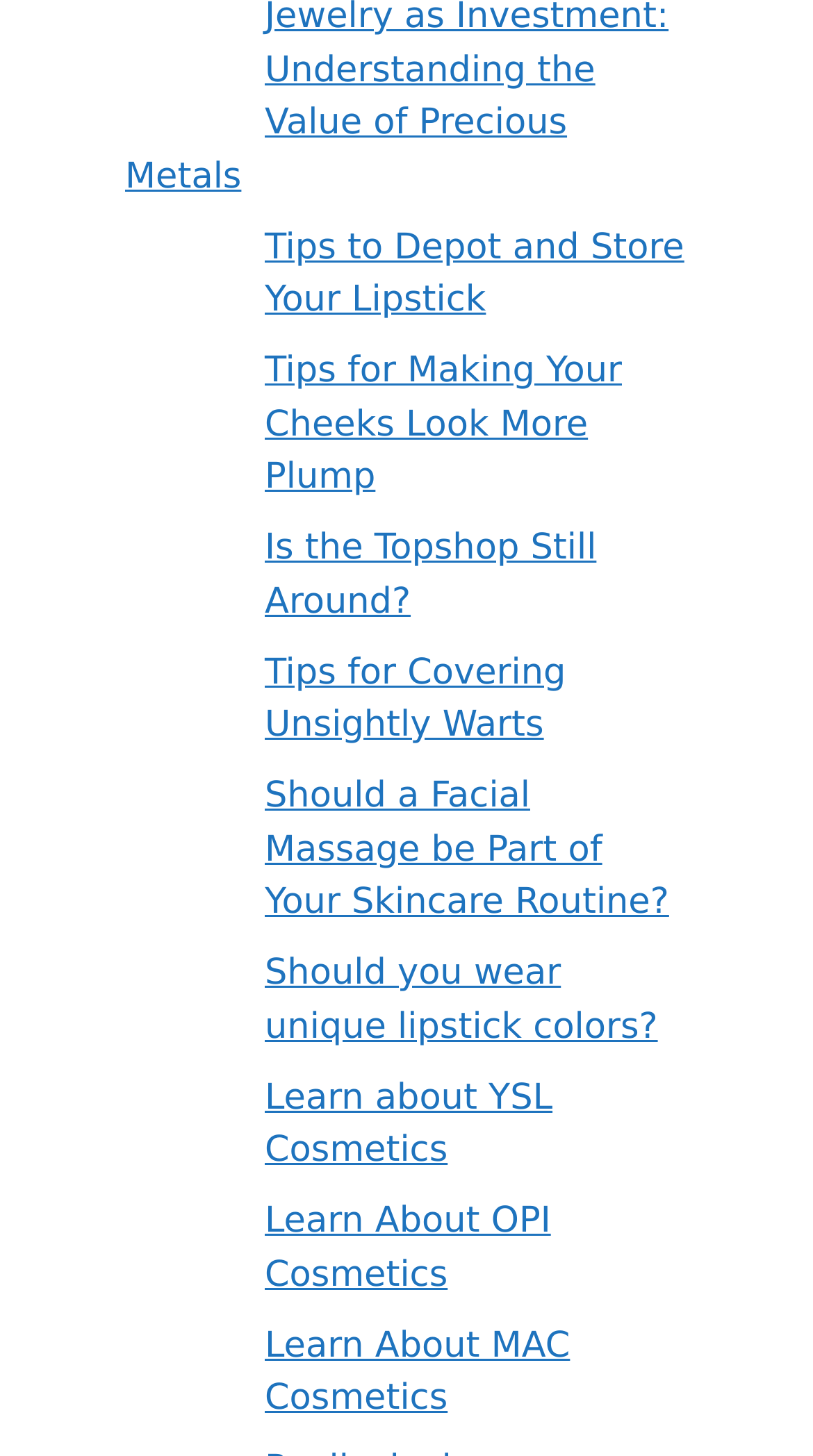Based on the visual content of the image, answer the question thoroughly: What is the topic of the link at the bottom of the webpage?

By looking at the links on the webpage, I found that the link at the bottom is 'Learn About MAC Cosmetics', which suggests that the topic of this link is related to MAC Cosmetics.